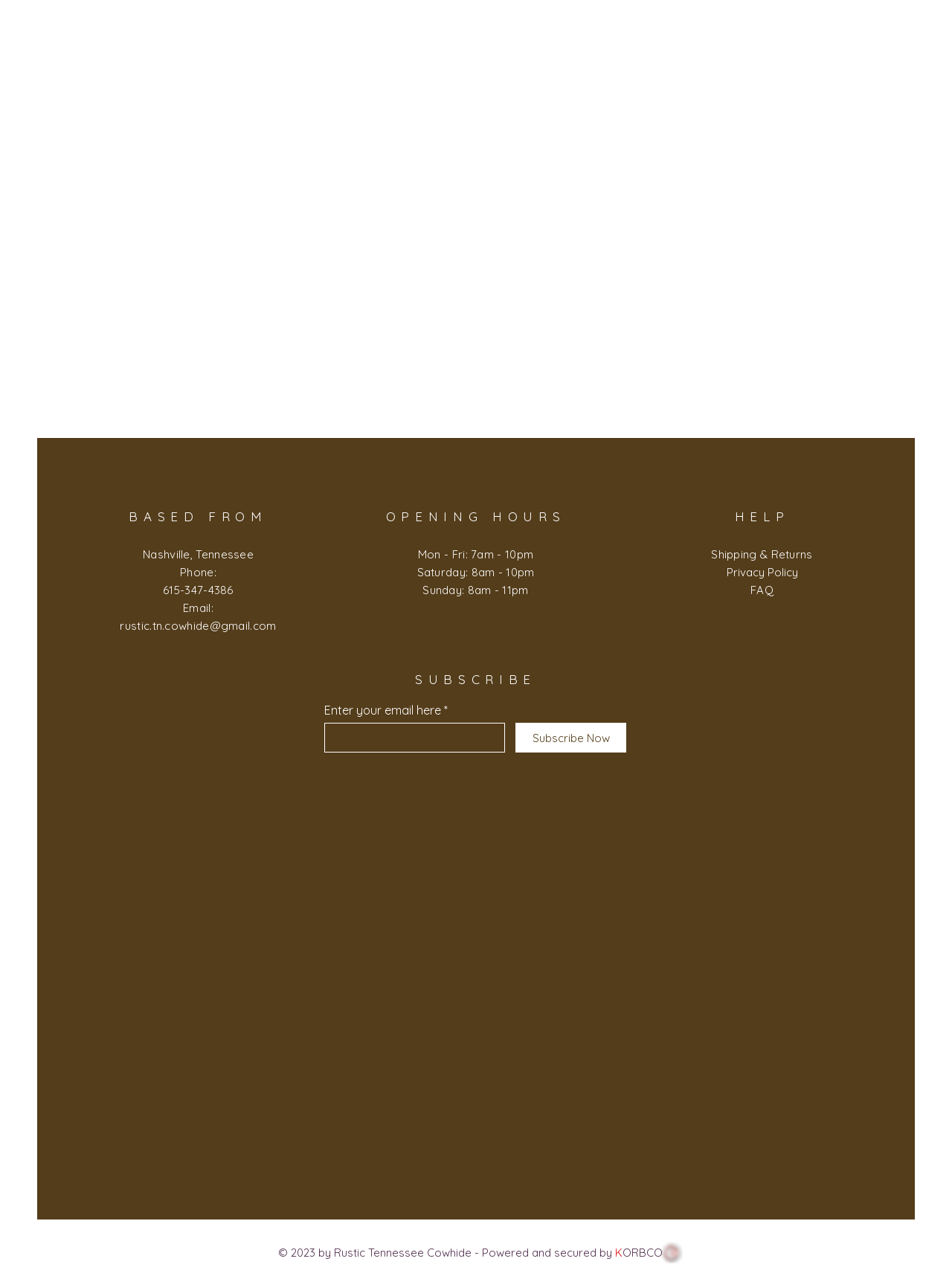What is the phone number of Rustic Tennessee Cowhide?
Answer the question with a single word or phrase derived from the image.

615-347-4386